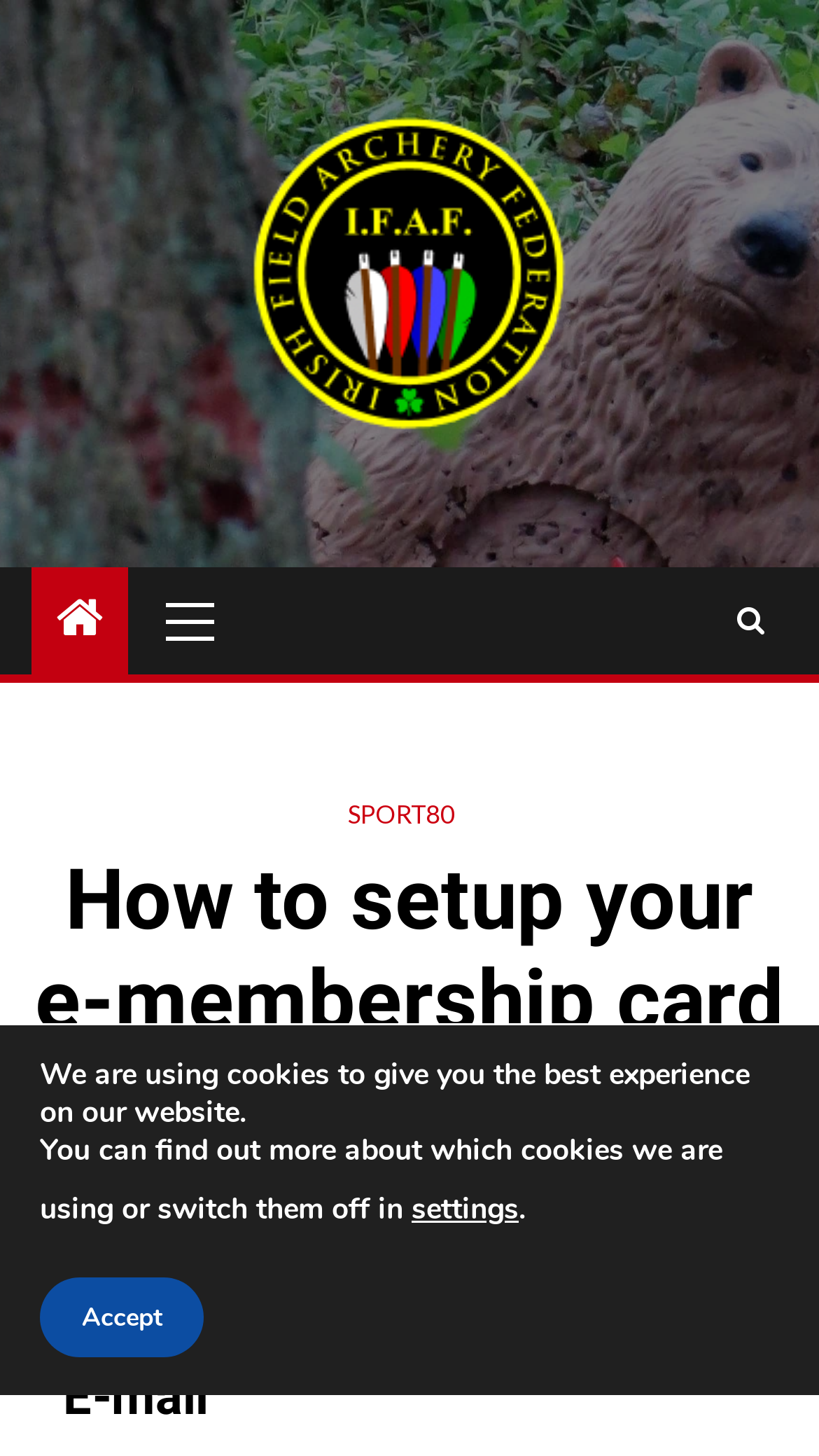Extract the primary heading text from the webpage.

How to setup your e-membership card